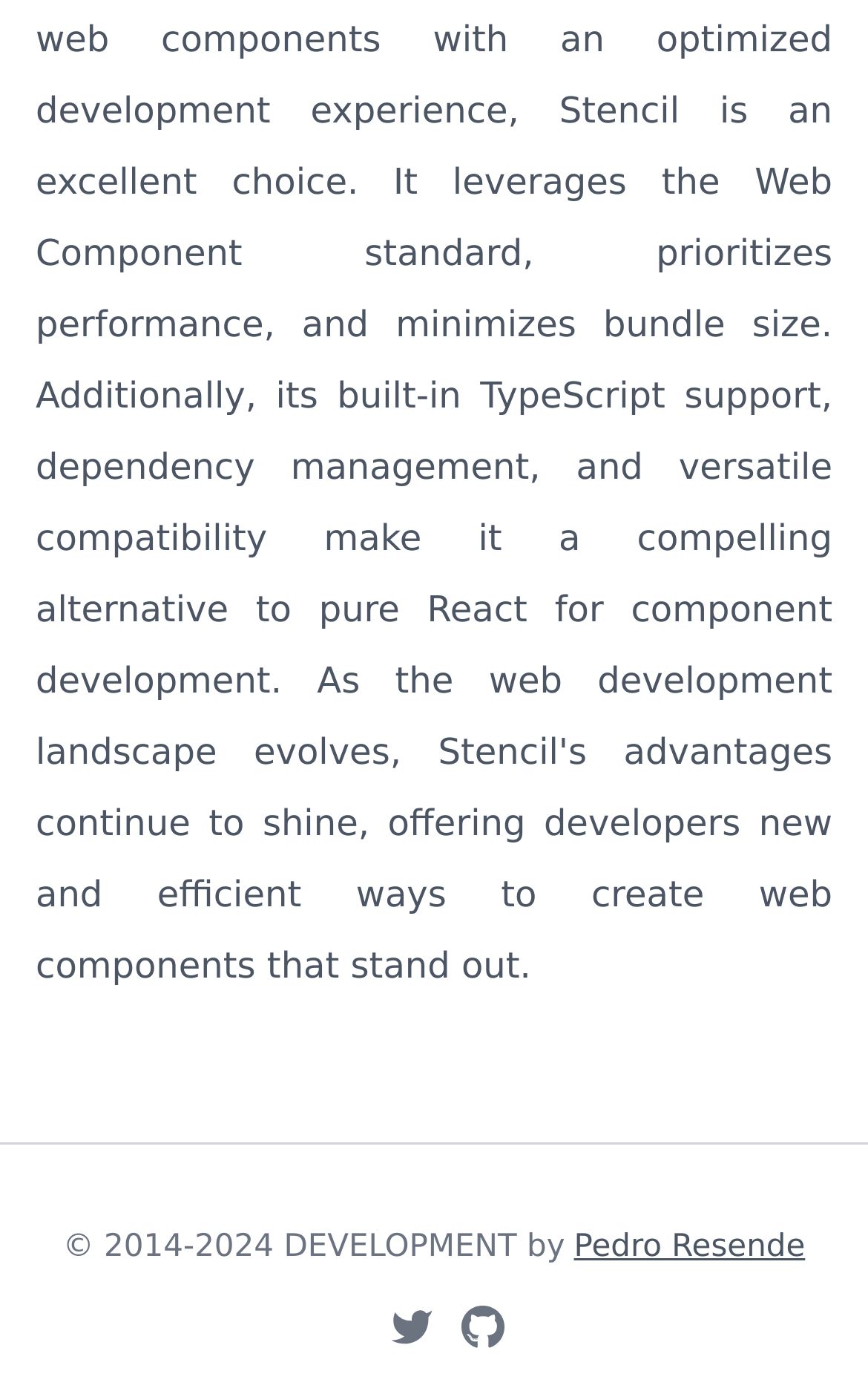Determine the bounding box for the UI element as described: "Pedro Resende". The coordinates should be represented as four float numbers between 0 and 1, formatted as [left, top, right, bottom].

[0.661, 0.882, 0.928, 0.907]